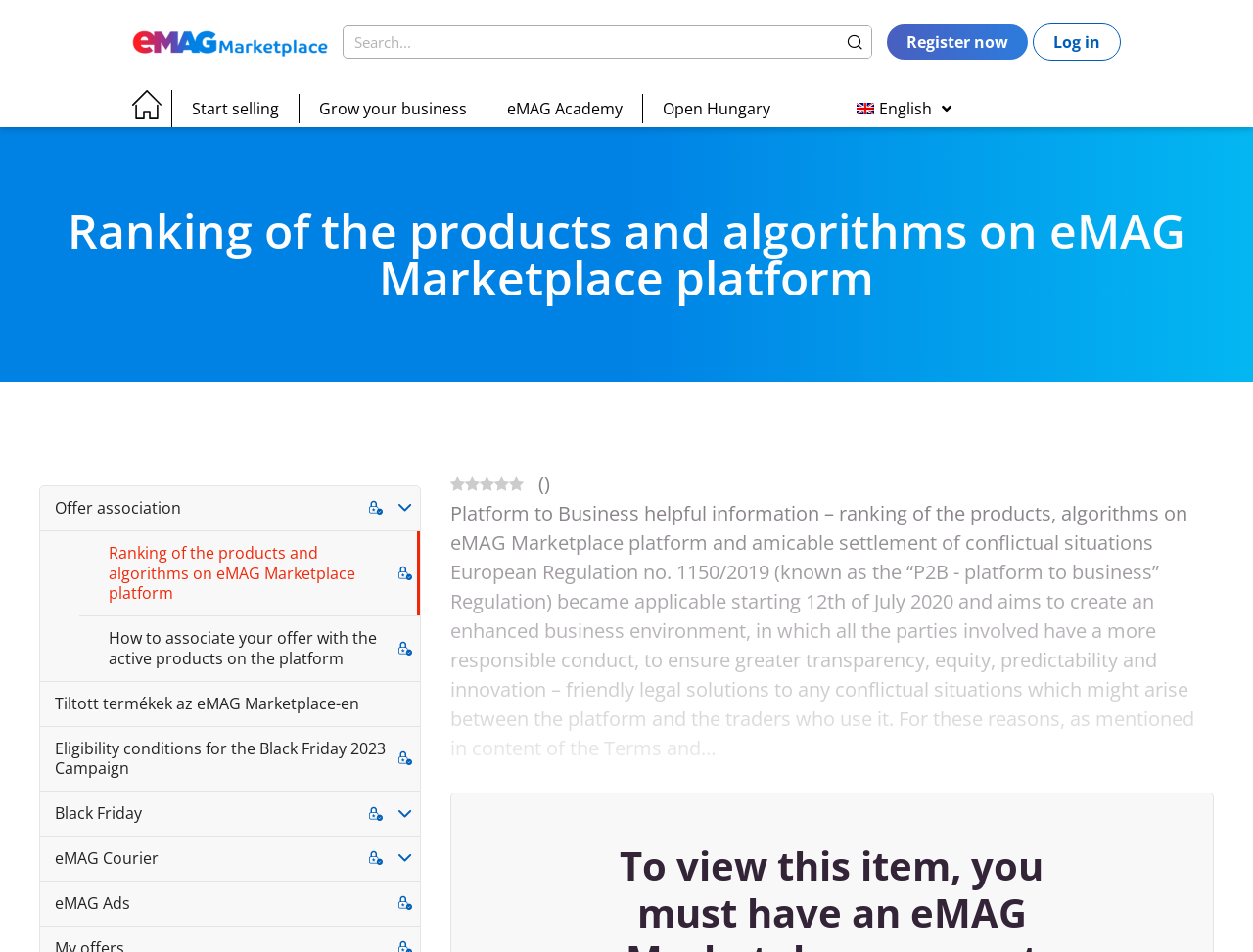Provide the bounding box coordinates of the HTML element this sentence describes: "Tiltott termékek az eMAG Marketplace-en". The bounding box coordinates consist of four float numbers between 0 and 1, i.e., [left, top, right, bottom].

[0.032, 0.716, 0.335, 0.762]